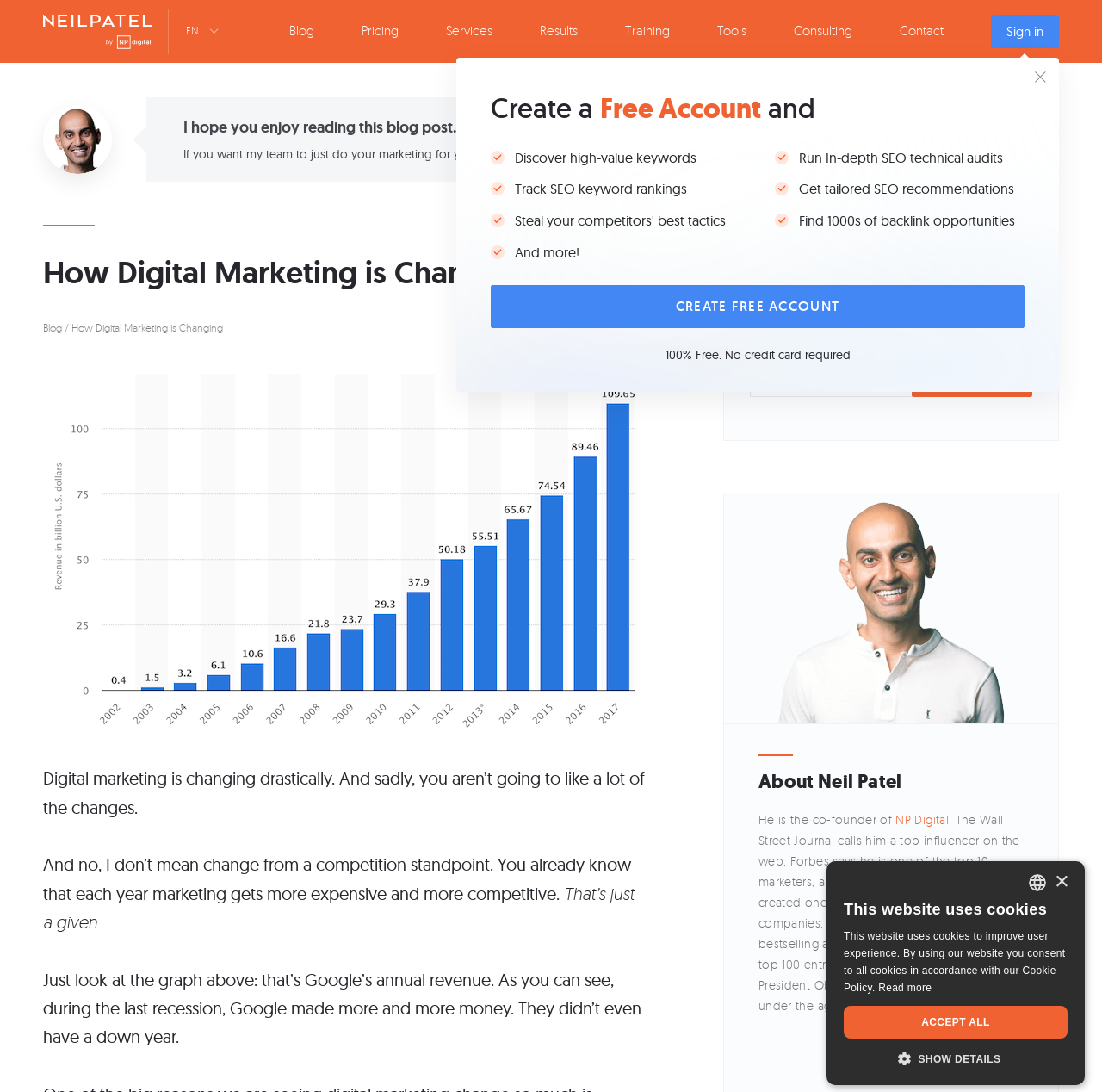Identify the bounding box coordinates of the area that should be clicked in order to complete the given instruction: "Click on the 'Neil Patel' image". The bounding box coordinates should be four float numbers between 0 and 1, i.e., [left, top, right, bottom].

[0.039, 0.096, 0.102, 0.159]